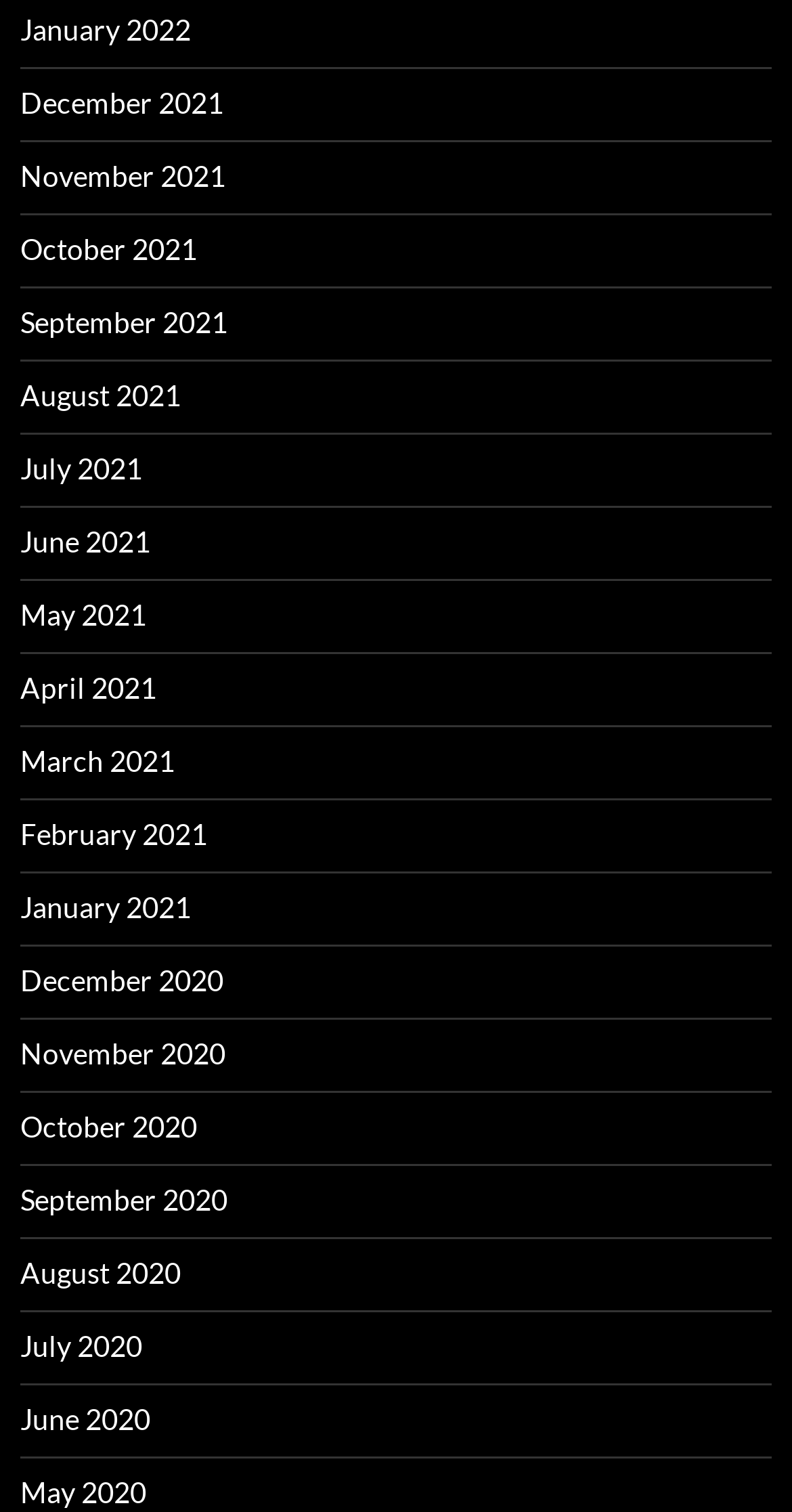Locate the bounding box coordinates of the segment that needs to be clicked to meet this instruction: "go to December 2021".

[0.026, 0.057, 0.282, 0.08]